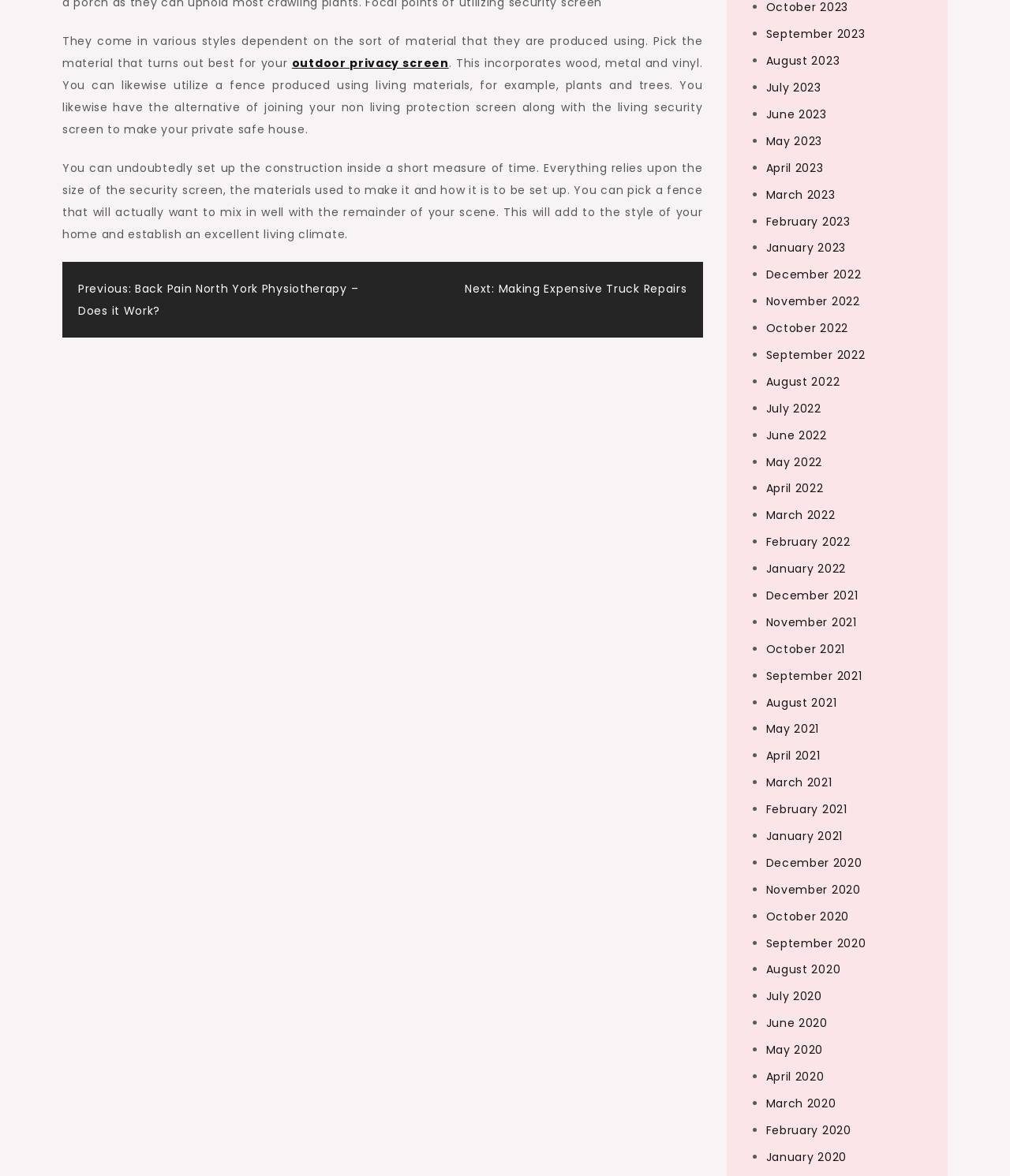Reply to the question with a single word or phrase:
What are the links on the right side of the page?

archive links